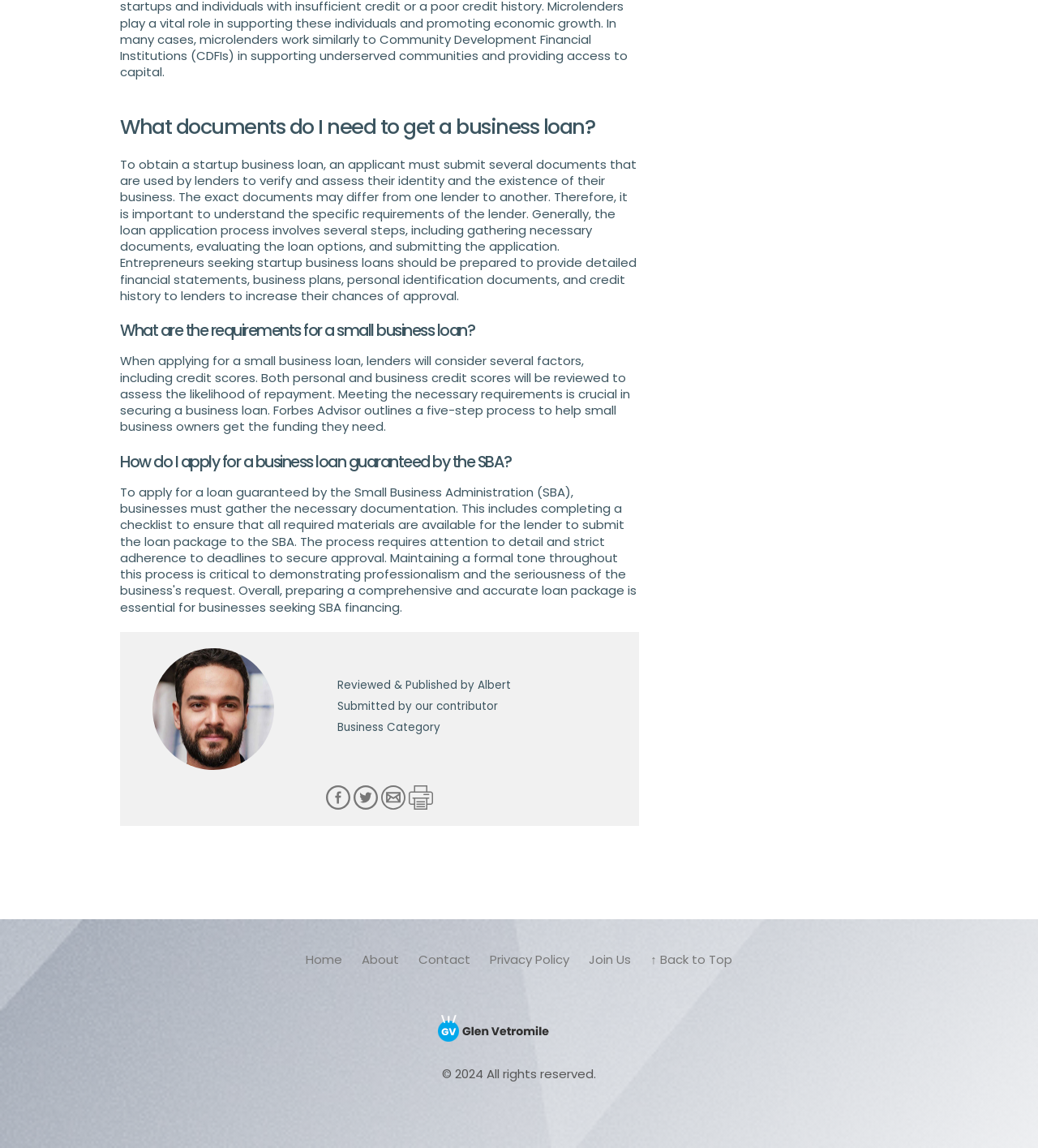Determine the bounding box coordinates for the clickable element required to fulfill the instruction: "Go to Home". Provide the coordinates as four float numbers between 0 and 1, i.e., [left, top, right, bottom].

[0.287, 0.822, 0.338, 0.85]